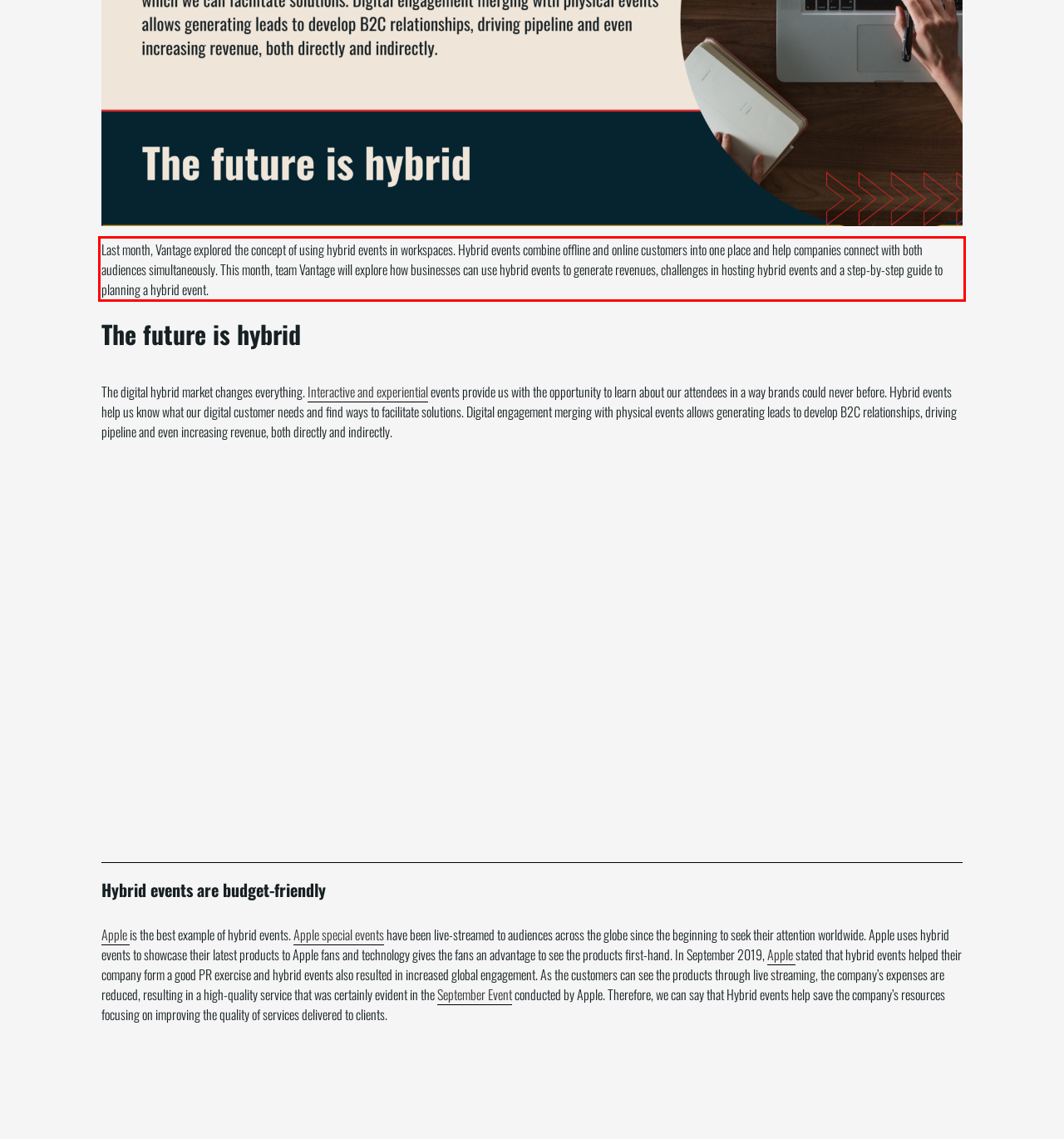From the provided screenshot, extract the text content that is enclosed within the red bounding box.

Last month, Vantage explored the concept of using hybrid events in workspaces. Hybrid events combine offline and online customers into one place and help companies connect with both audiences simultaneously. This month, team Vantage will explore how businesses can use hybrid events to generate revenues, challenges in hosting hybrid events and a step-by-step guide to planning a hybrid event.